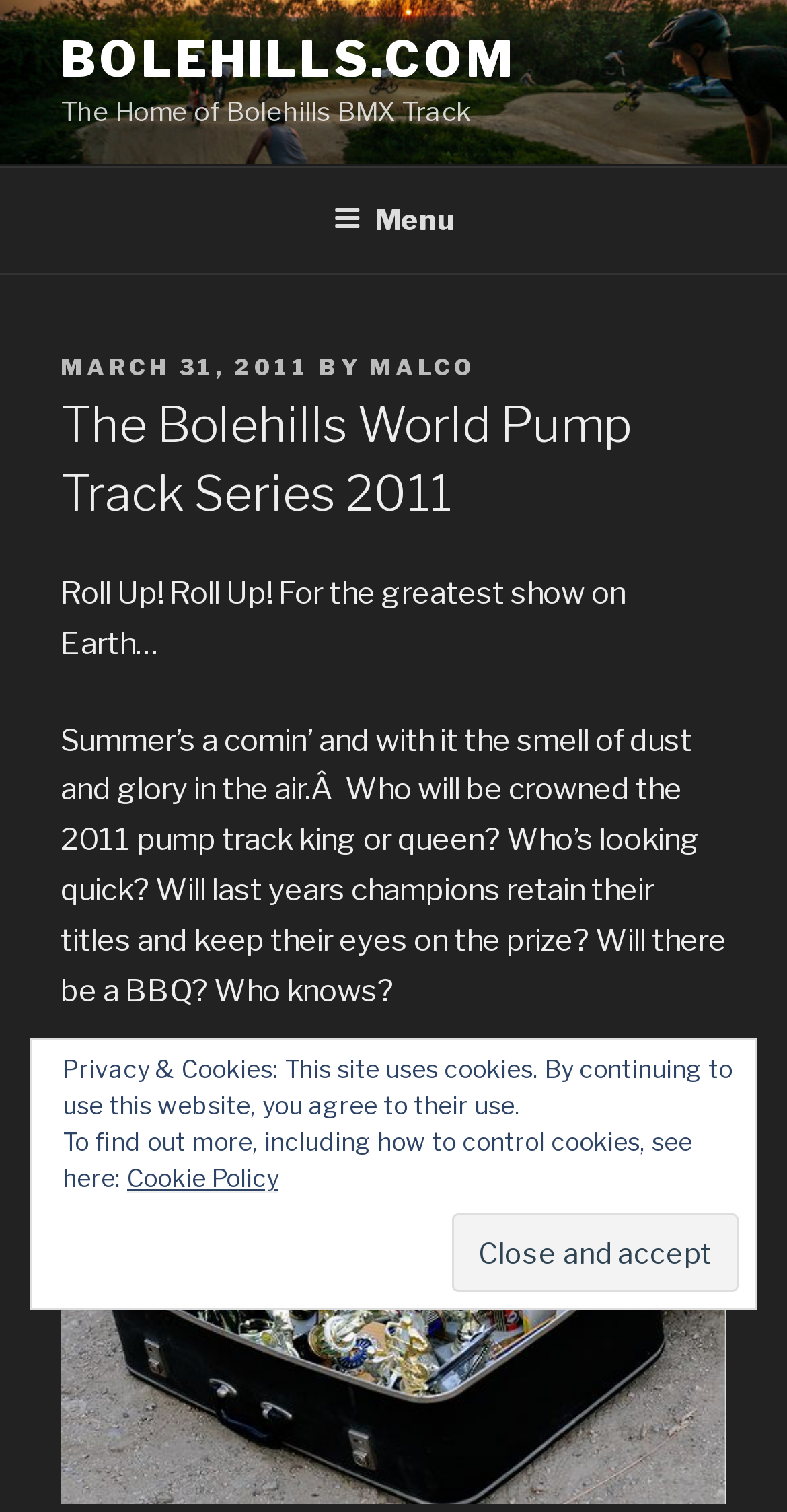Identify the bounding box for the given UI element using the description provided. Coordinates should be in the format (top-left x, top-left y, bottom-right x, bottom-right y) and must be between 0 and 1. Here is the description: March 31, 2011April 14, 2011

[0.077, 0.234, 0.395, 0.252]